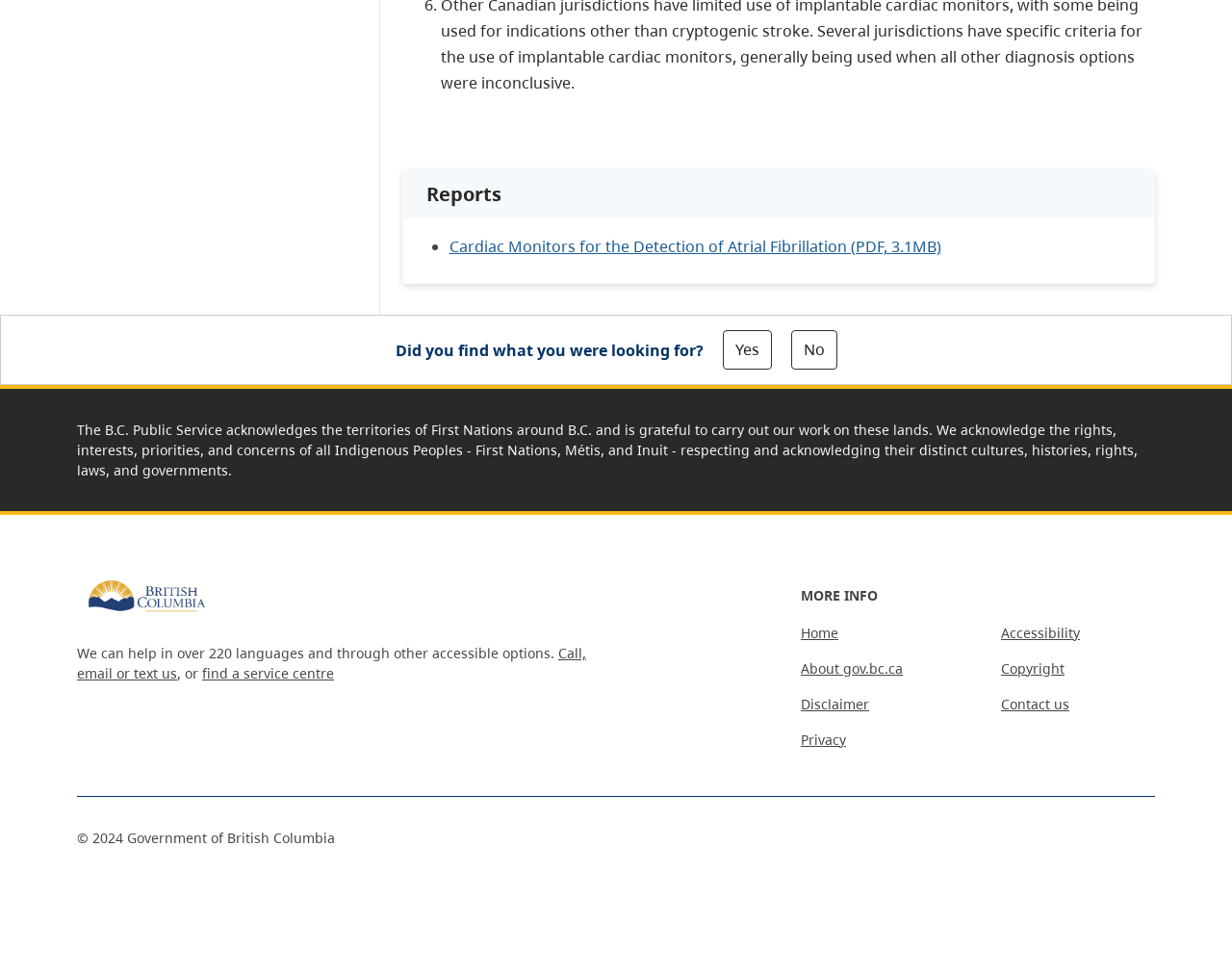What is the year of the copyright mentioned on the webpage?
Using the information from the image, provide a comprehensive answer to the question.

I found the answer by looking at the bottom of the webpage, where it says '© 2024' next to the 'Government of British Columbia' text.